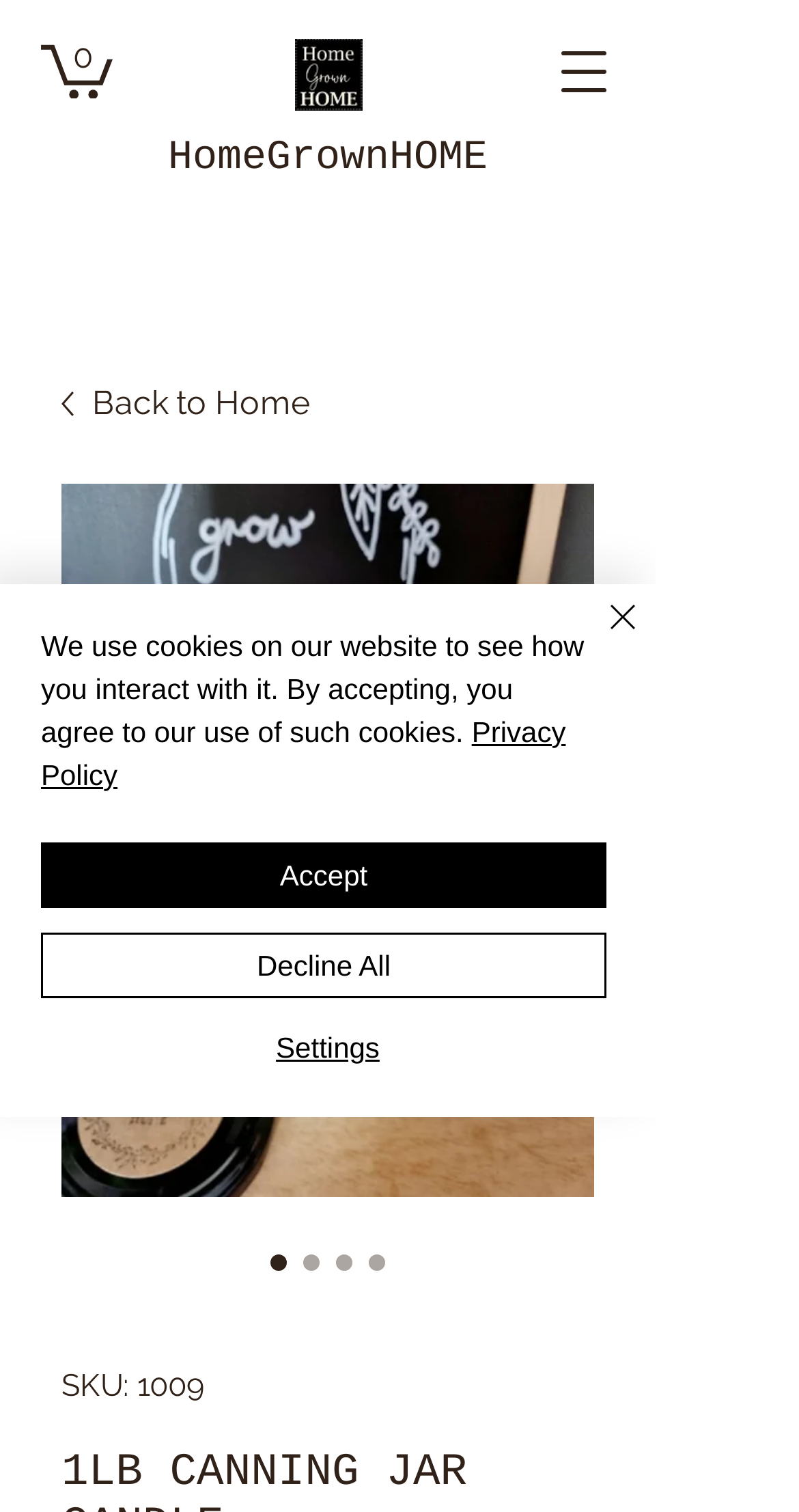Please respond to the question using a single word or phrase:
What is the SKU of the candle product?

1009